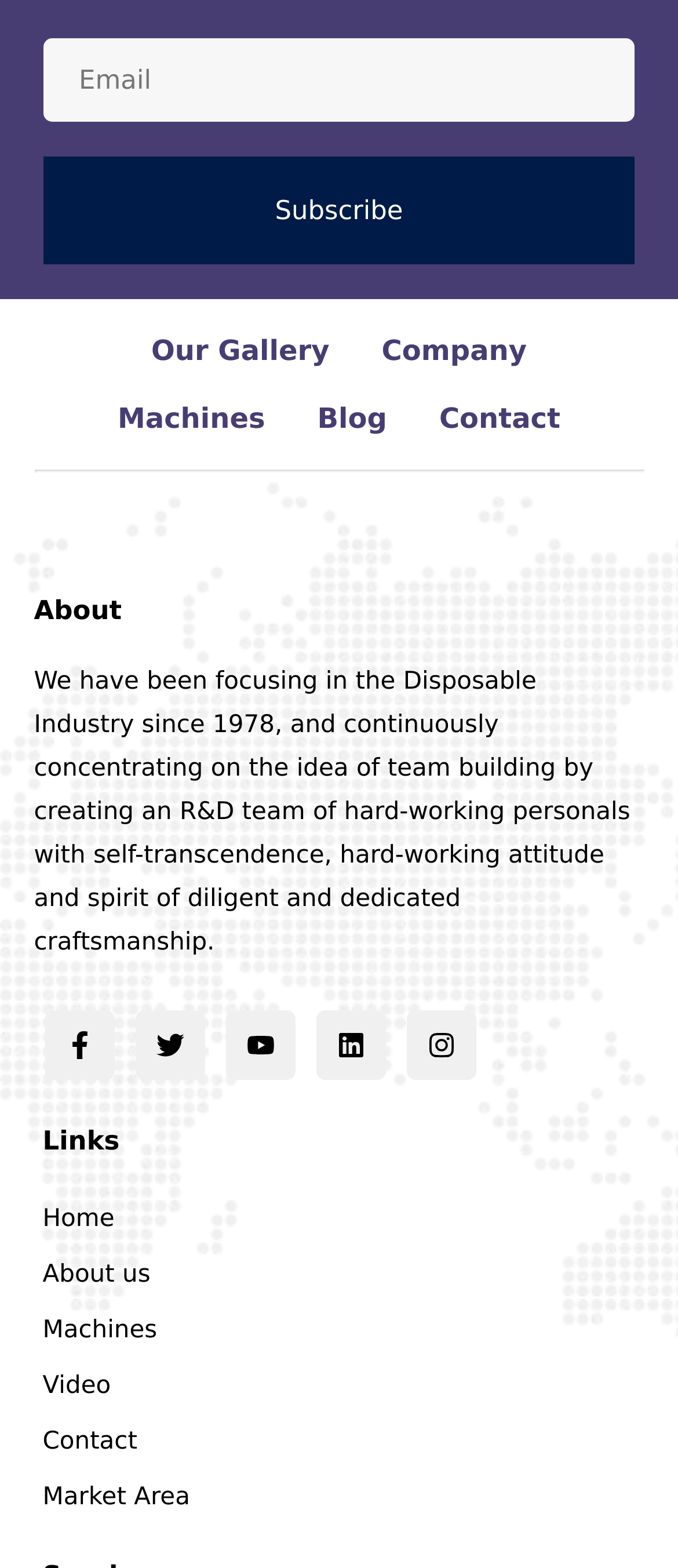How many links are there in the 'Links' section?
Provide an in-depth and detailed answer to the question.

The 'Links' section, headed by a heading element, contains six link elements, each pointing to different destinations, such as 'Home', 'About us', 'Machines', 'Video', 'Contact', and 'Market Area'.